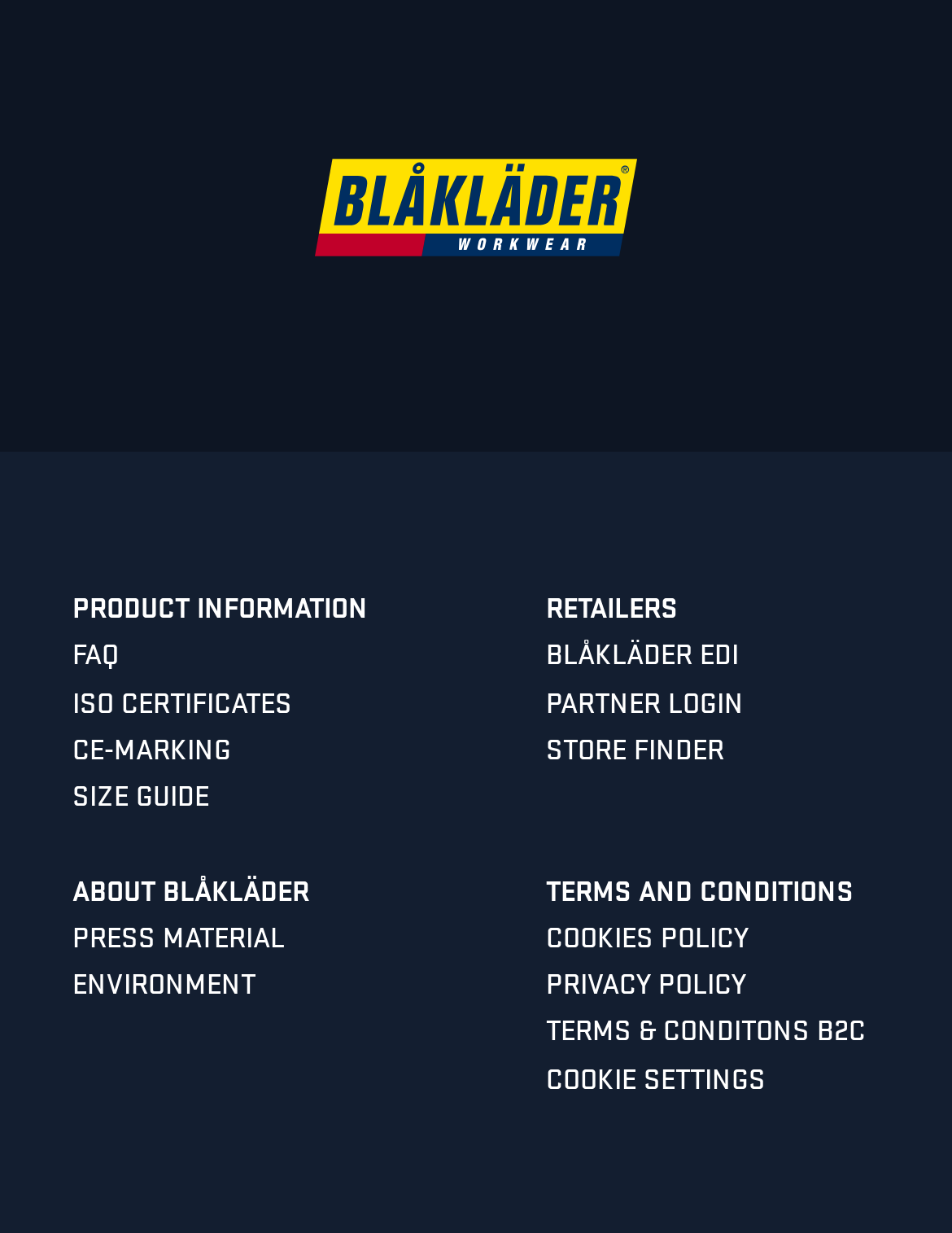Please identify the bounding box coordinates of the element on the webpage that should be clicked to follow this instruction: "Go to partner login". The bounding box coordinates should be given as four float numbers between 0 and 1, formatted as [left, top, right, bottom].

[0.574, 0.548, 0.782, 0.585]